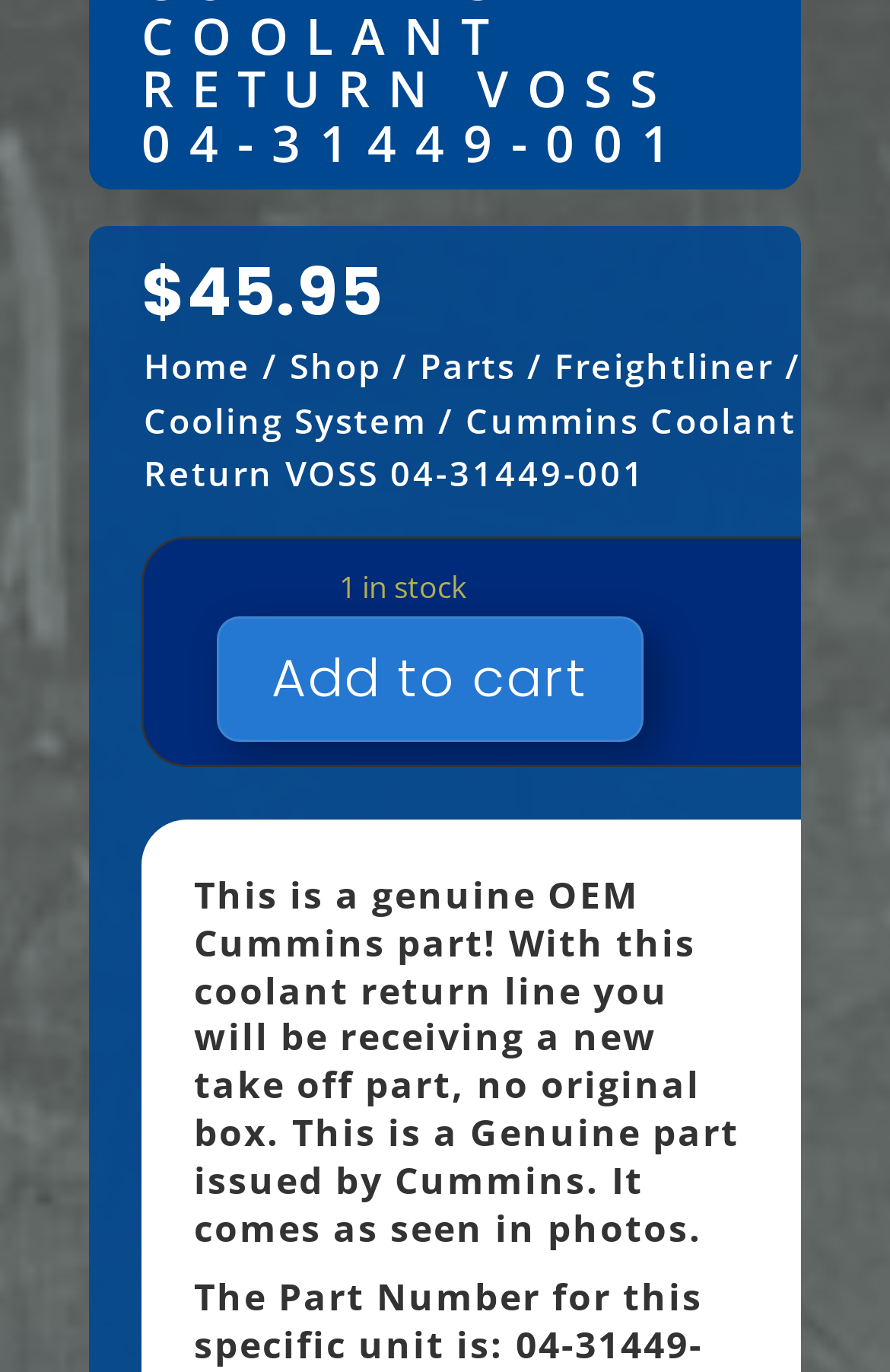Find the bounding box of the UI element described as: "Add to cart". The bounding box coordinates should be given as four float values between 0 and 1, i.e., [left, top, right, bottom].

[0.244, 0.449, 0.723, 0.541]